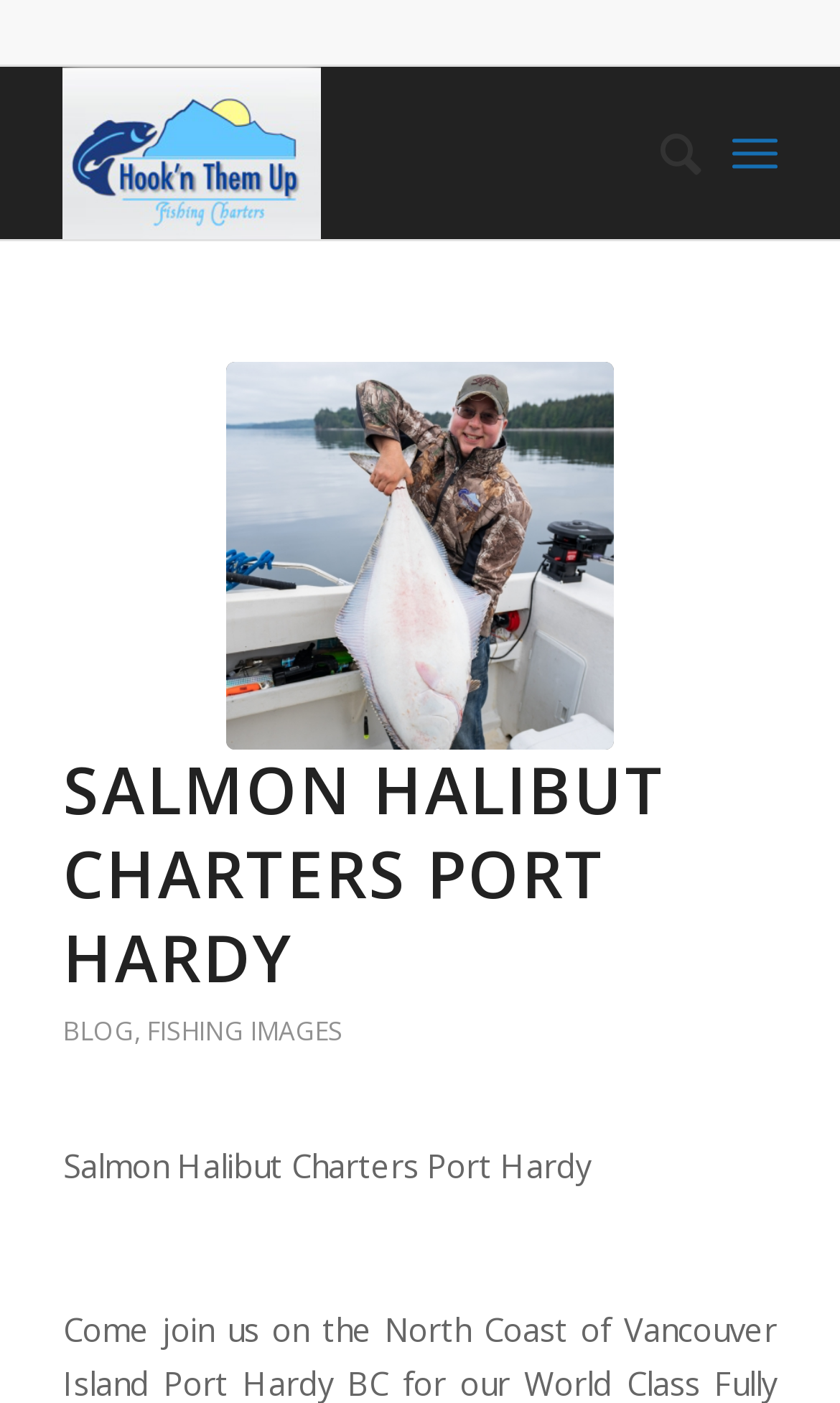Answer the following query concisely with a single word or phrase:
What is the name of the fishing charter company?

Hookn Them Up